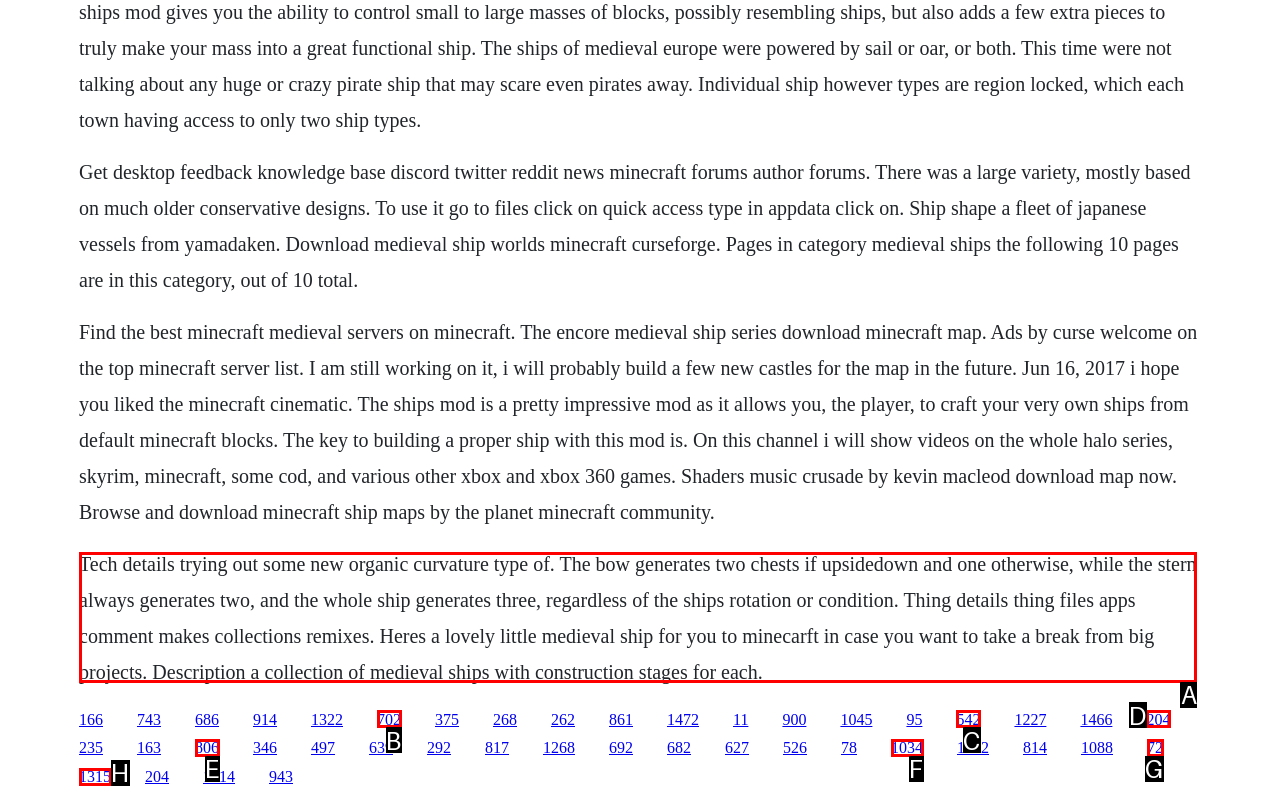Which UI element's letter should be clicked to achieve the task: View tech details of the medieval ship
Provide the letter of the correct choice directly.

A